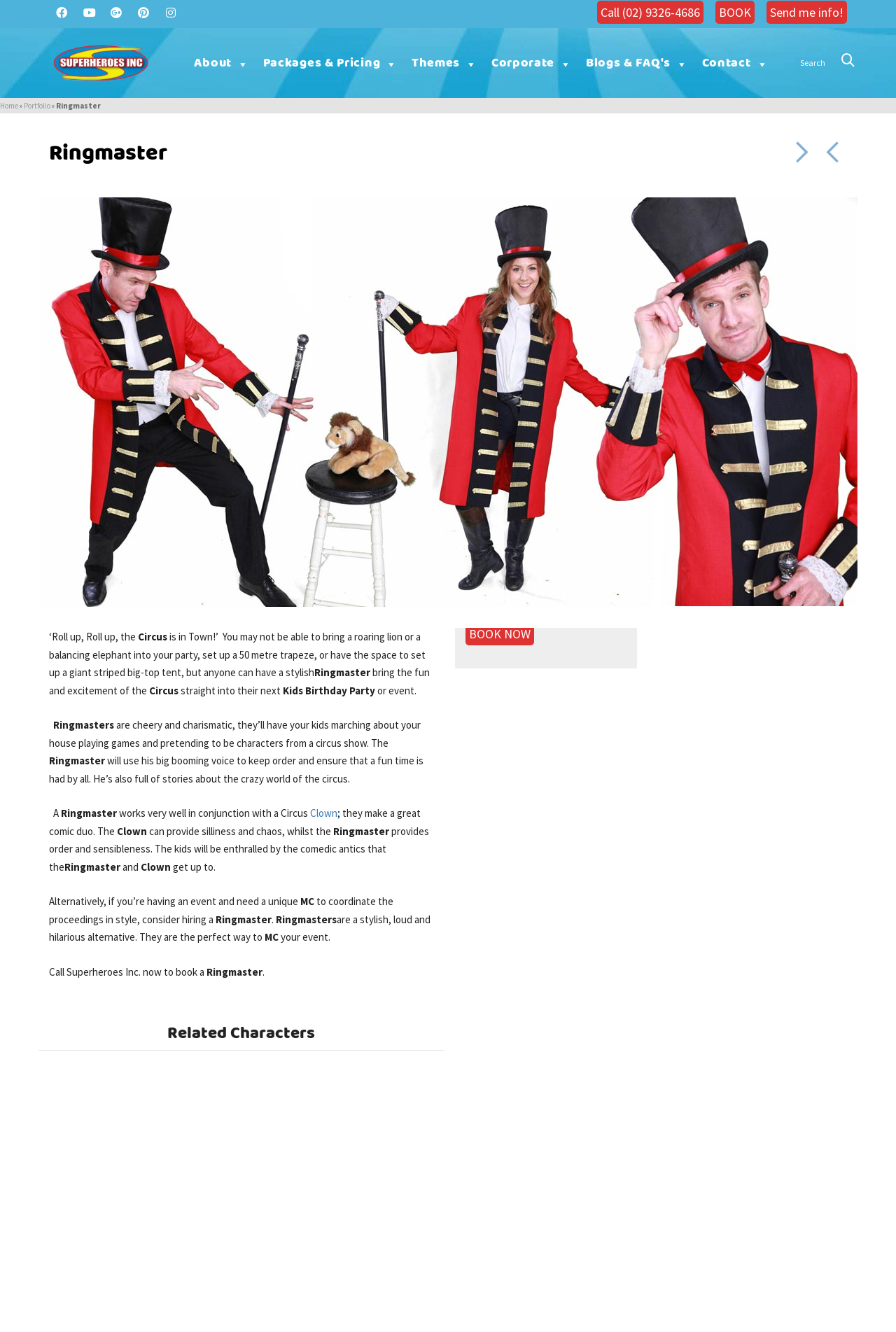What type of characters are related to the Ringmaster?
Please provide a detailed and comprehensive answer to the question.

The webpage shows a section titled 'Related Characters' with images of different characters, implying that they are related to the Ringmaster and are likely circus-themed characters.